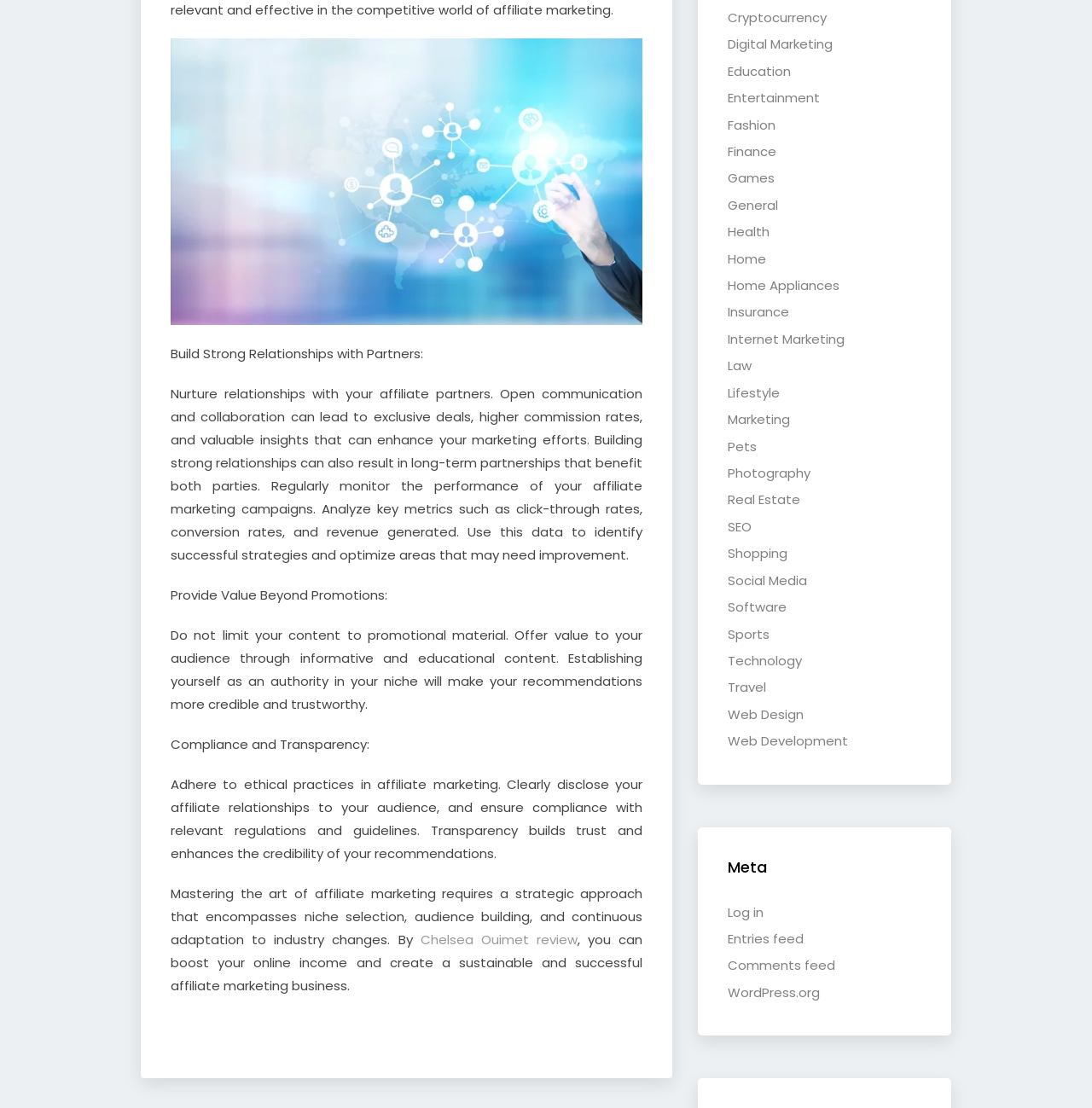What is the benefit of regularly monitoring affiliate marketing campaigns?
Please give a detailed answer to the question using the information shown in the image.

The webpage suggests that regularly monitoring the performance of affiliate marketing campaigns is important for identifying successful strategies and optimizing areas that may need improvement. This is mentioned in the section on 'Build Strong Relationships with Partners', which emphasizes the importance of data analysis in affiliate marketing.